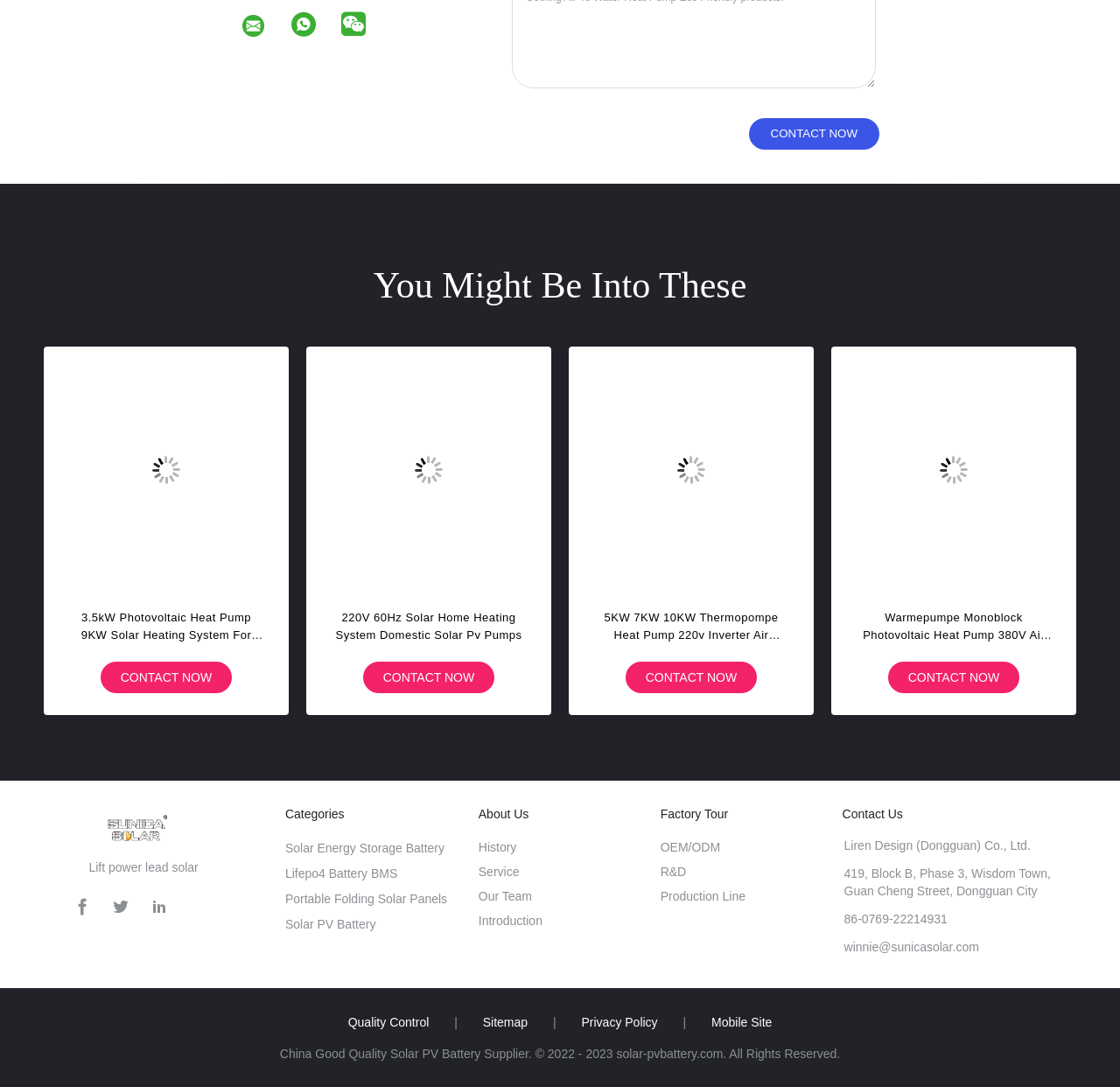Please locate the UI element described by "Service" and provide its bounding box coordinates.

[0.427, 0.795, 0.464, 0.808]